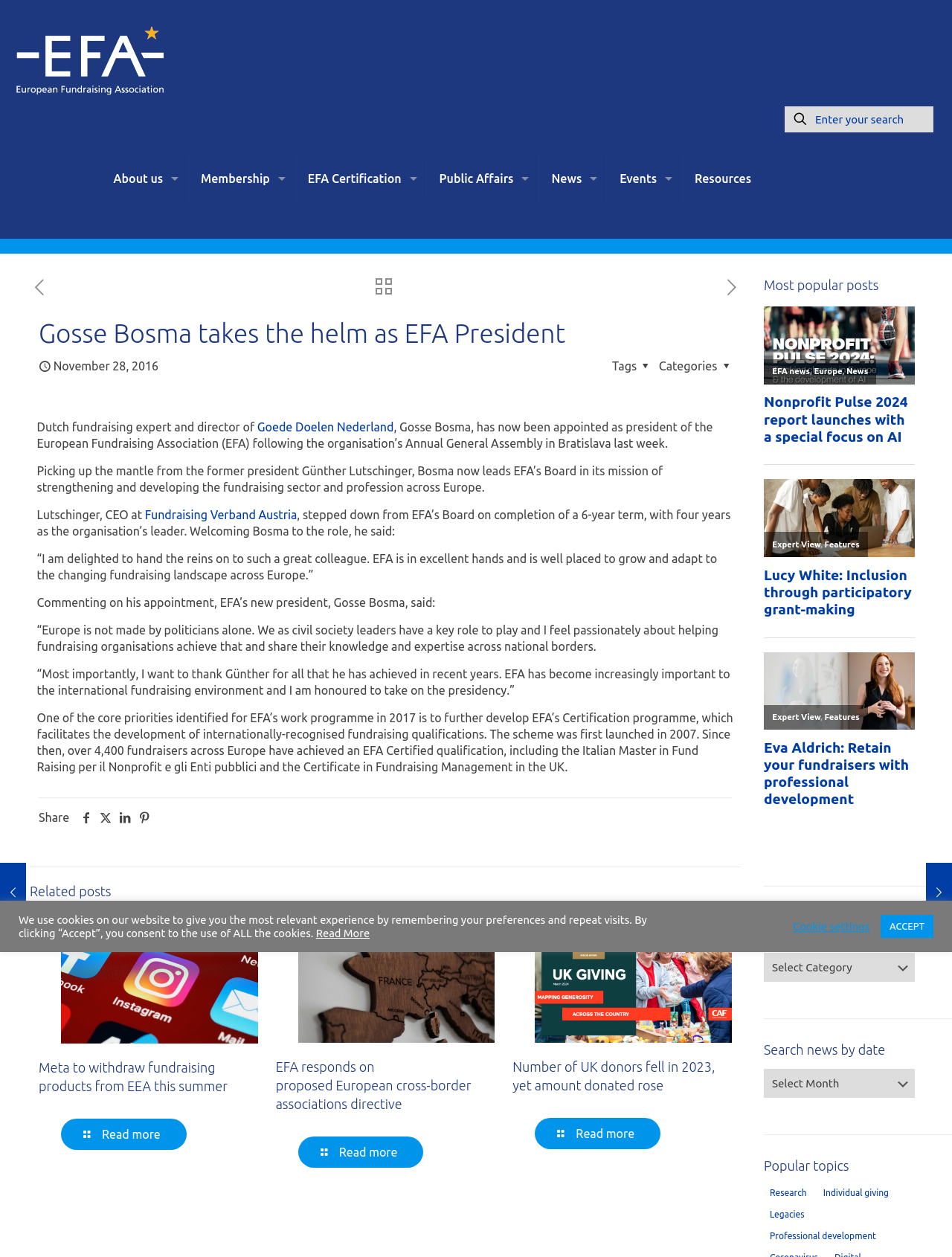Carefully examine the image and provide an in-depth answer to the question: How many fundraisers have achieved an EFA Certified qualification?

The answer can be found in the article section of the webpage, where it is mentioned that 'One of the core priorities identified for EFA’s work programme in 2017 is to further develop EFA’s Certification programme, which facilitates the development of internationally-recognised fundraising qualifications. The scheme was first launched in 2007. Since then, over 4,400 fundraisers across Europe have achieved an EFA Certified qualification...'